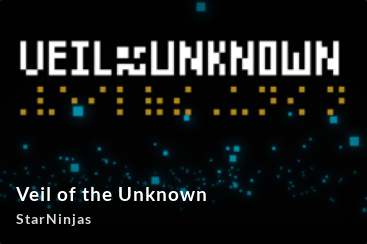What is the name of the creator?
Answer the question with a detailed explanation, including all necessary information.

The name 'StarNinjas' is displayed alongside the title 'Veil of the Unknown', indicating that it is the name of the creator or developer of the game or content.